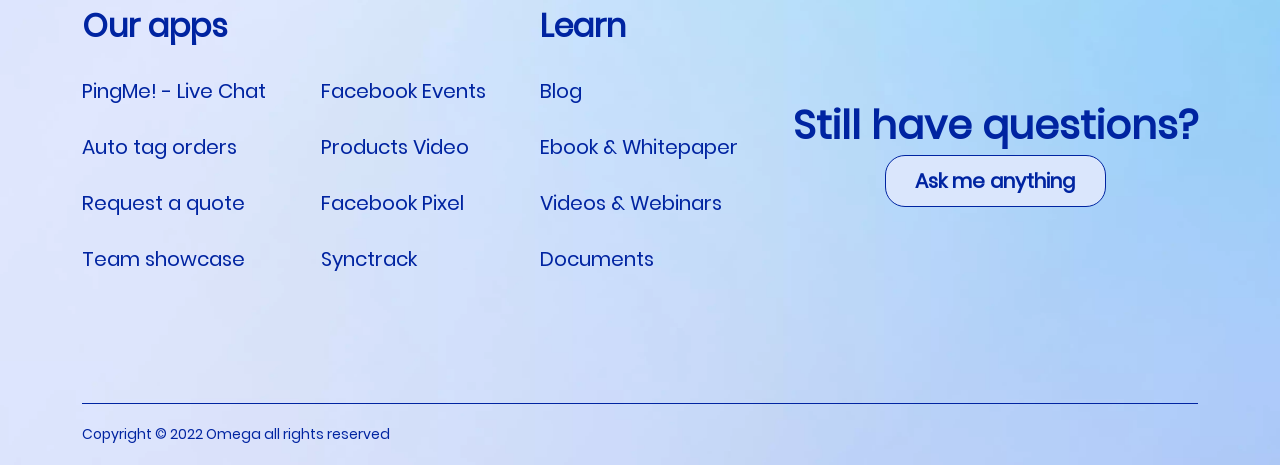Locate the bounding box coordinates of the clickable part needed for the task: "View Facebook Events".

[0.251, 0.165, 0.379, 0.226]